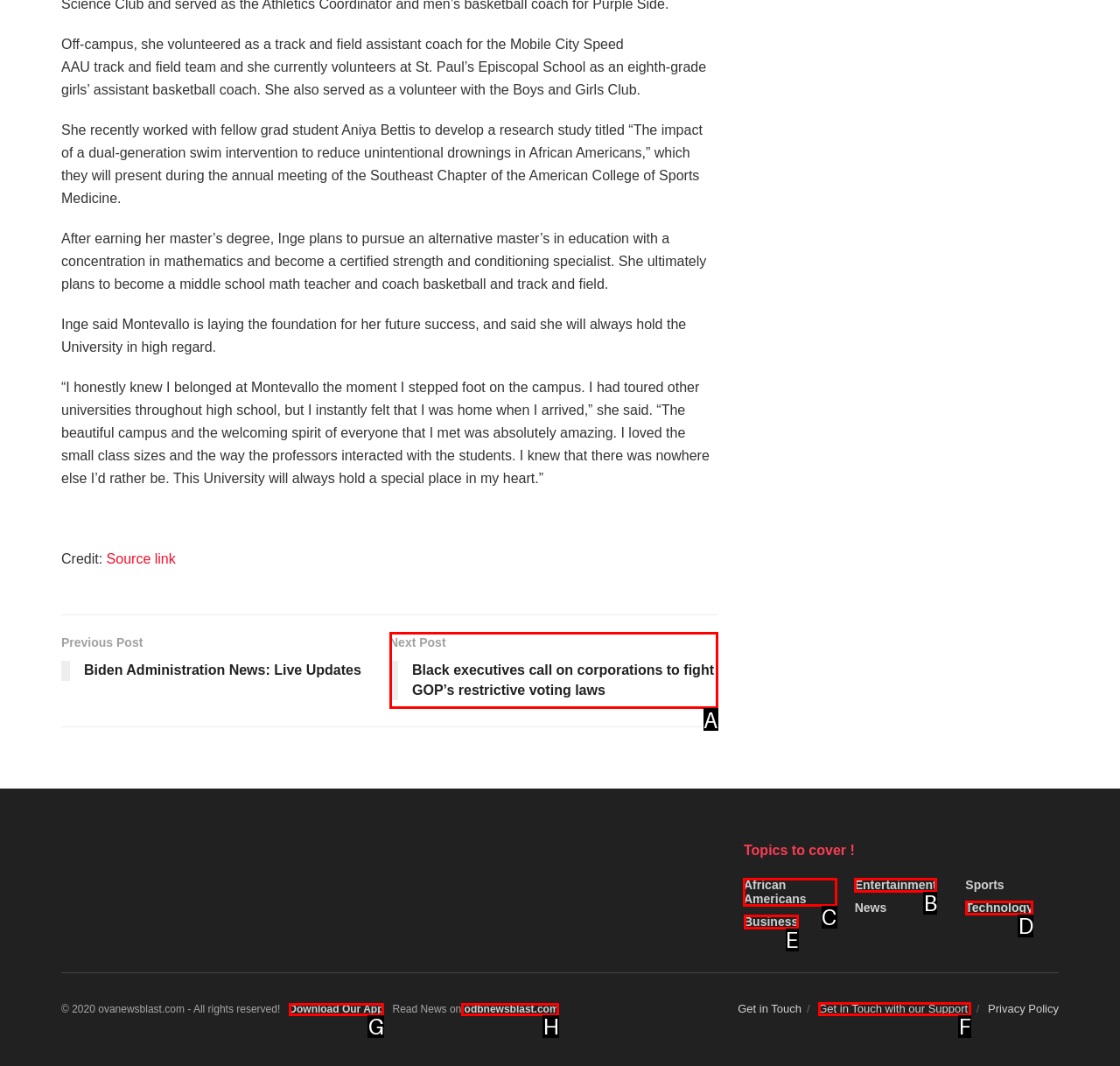Choose the letter of the option you need to click to Explore the 'African Americans' topic. Answer with the letter only.

C